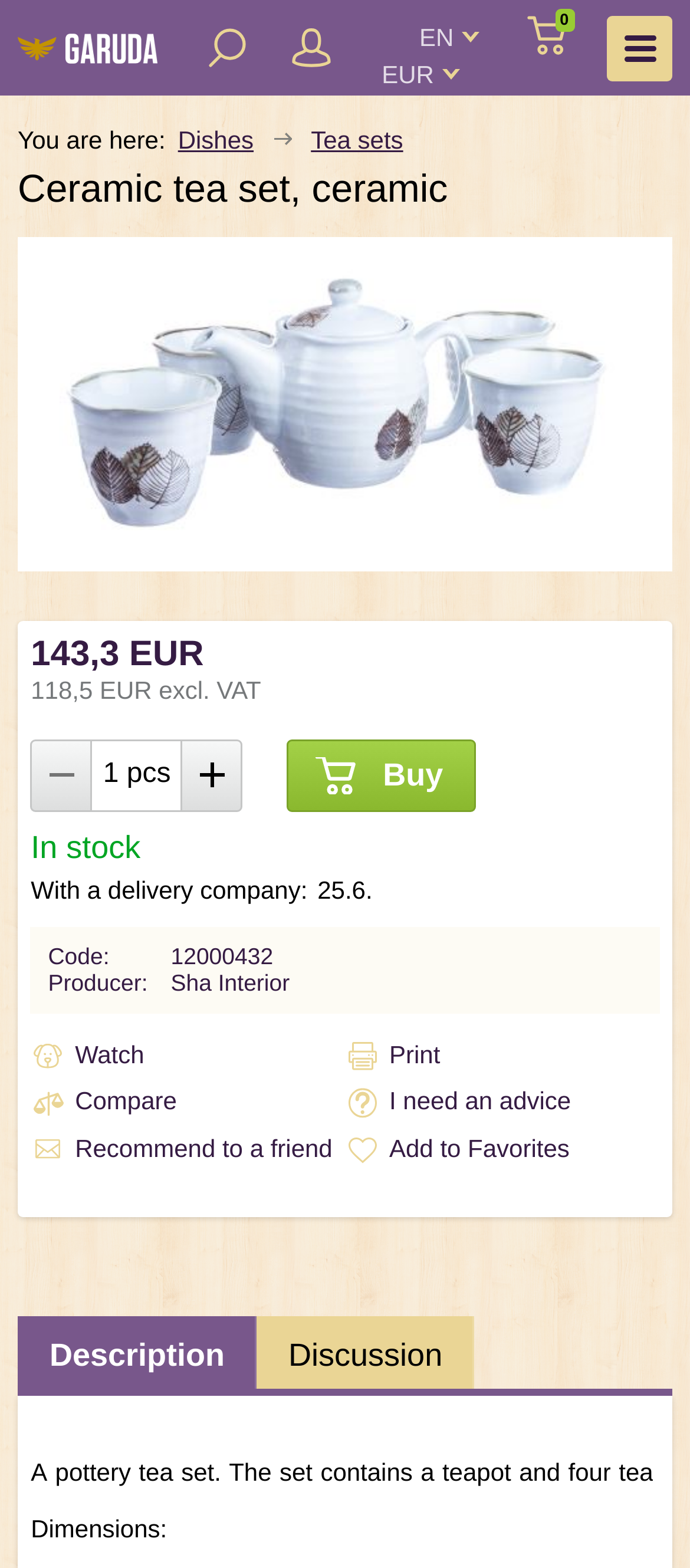What is the price of the ceramic tea set?
Please answer the question as detailed as possible.

The price of the ceramic tea set can be found in the product description section, where it is listed as 143.3 EUR, with an option to view the price excluding VAT.